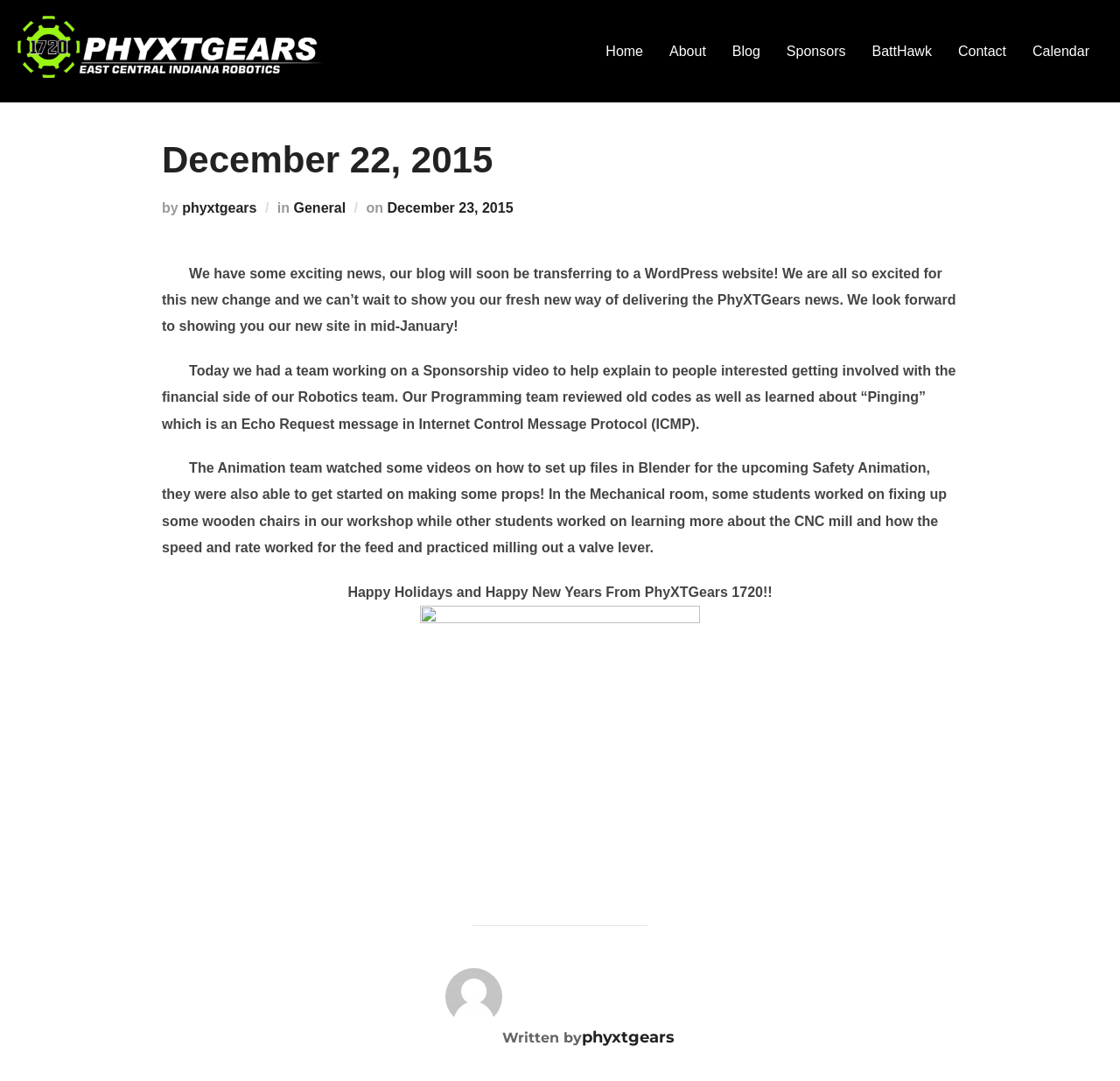Can you find the bounding box coordinates for the element that needs to be clicked to execute this instruction: "Click the 'Home' link"? The coordinates should be given as four float numbers between 0 and 1, i.e., [left, top, right, bottom].

[0.541, 0.032, 0.574, 0.063]